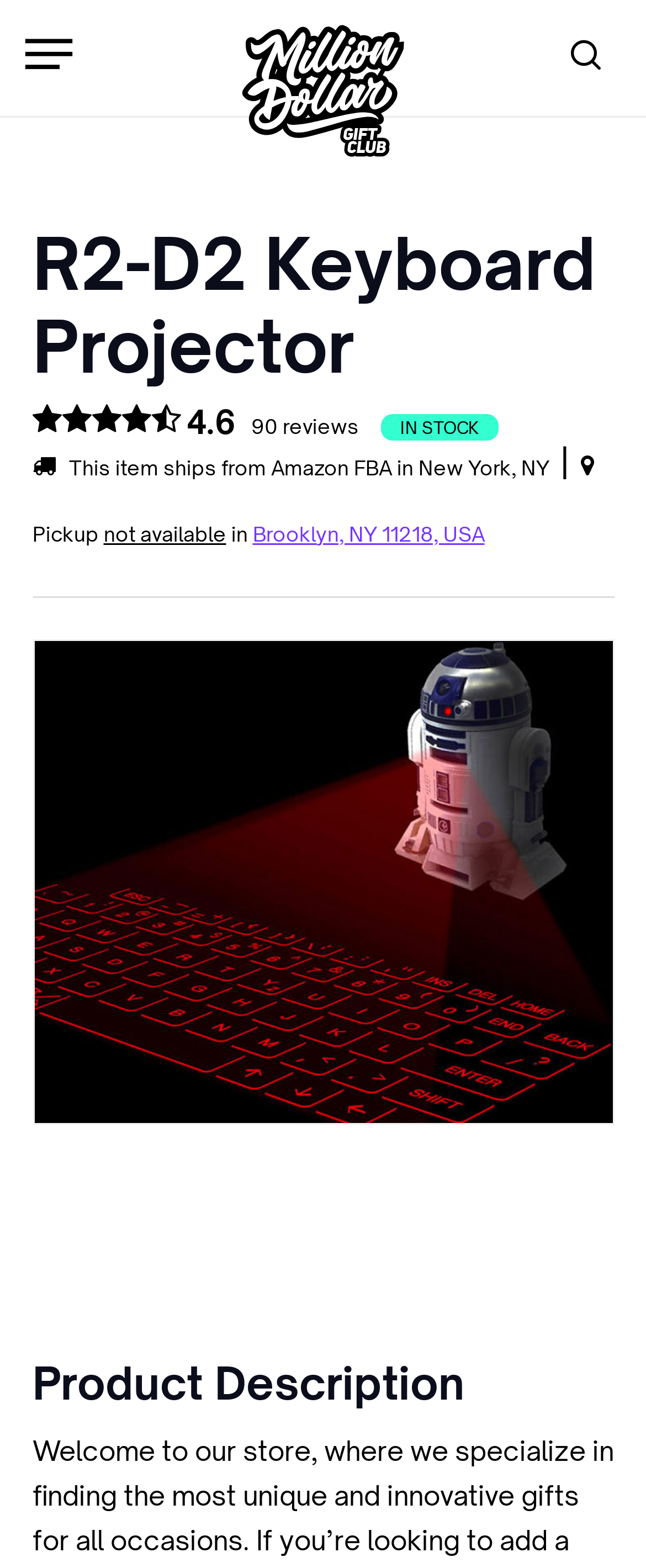What is the purpose of the button with the text 'Navigation Menu'?
Provide a thorough and detailed answer to the question.

I determined the answer by looking at the button element with the text 'Navigation Menu' and its expanded property set to False, which suggests that the button is used to open or expand a navigation menu when clicked.